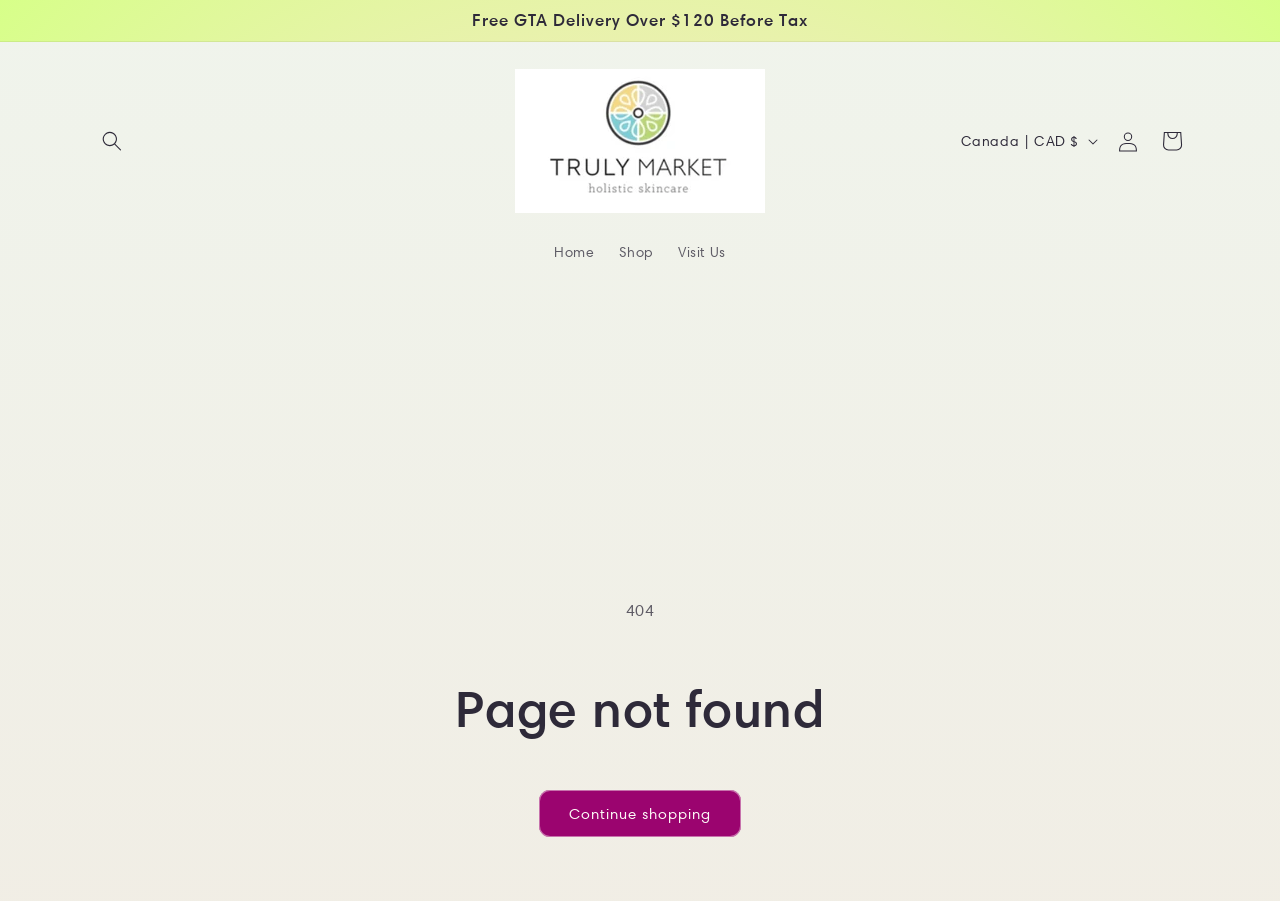Create a detailed summary of all the visual and textual information on the webpage.

This webpage appears to be an e-commerce website for a Canadian store selling healthy gourmet food and organic skincare products. At the top of the page, there is an announcement region that spans about a third of the page's width, displaying a message about free GTA delivery over $120 before tax. 

To the left of the announcement region, there is a search button. Below the announcement region, the website's logo is displayed, which is an image with a link to the website's homepage. 

The main navigation menu is located below the logo, consisting of three links: "Home", "Shop", and "Visit Us". These links are aligned horizontally and take up about a quarter of the page's width.

On the right side of the page, there is a country/region selection dropdown button, which is currently set to "Canada | CAD $". Below this button, there are two links: "Log in" and "Cart". 

In the center of the page, there is a prominent error message indicating that the page was not found, with a "404" error code displayed above the message. Below the error message, there is a link to "Continue shopping".